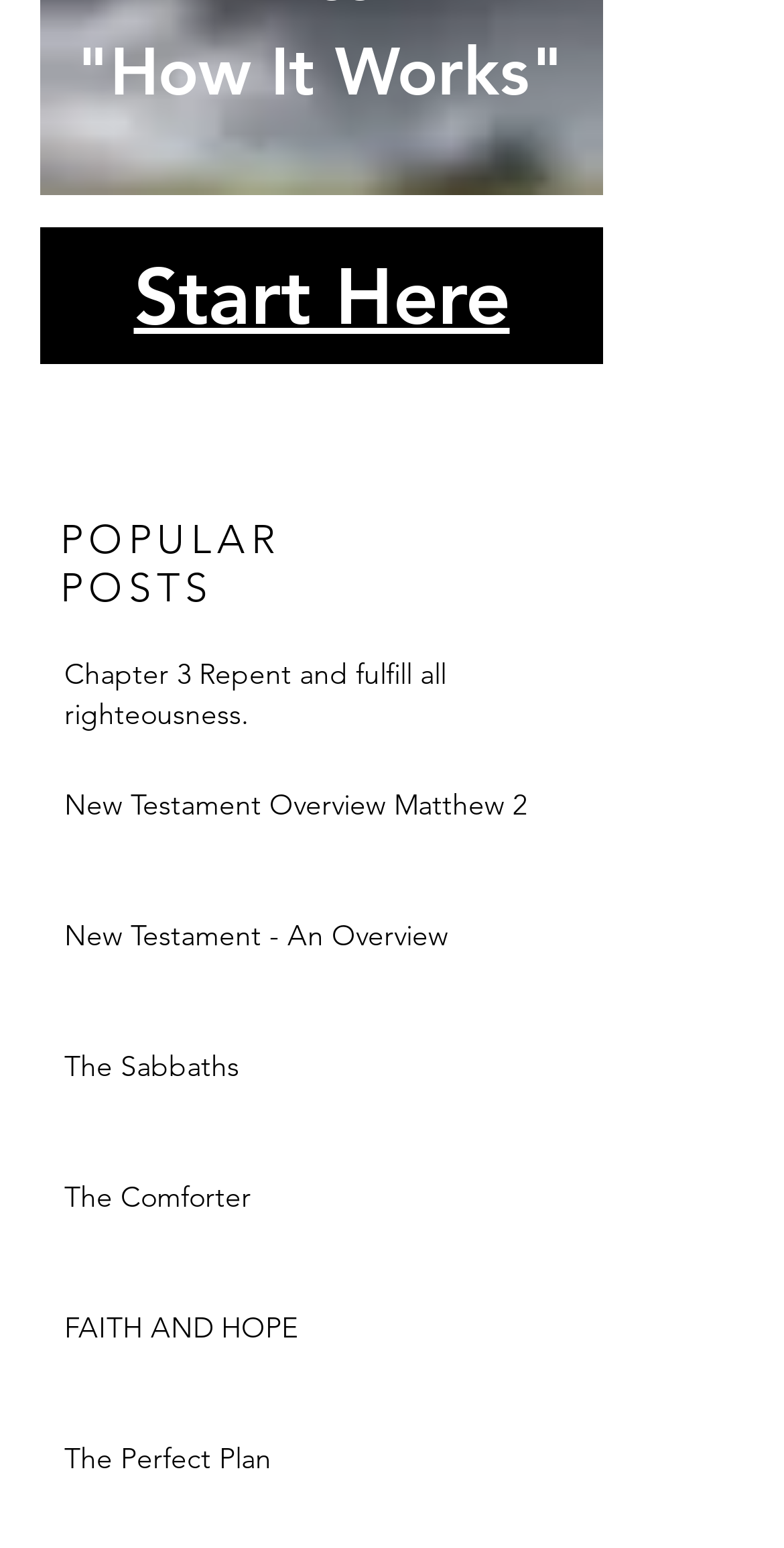Based on the element description, predict the bounding box coordinates (top-left x, top-left y, bottom-right x, bottom-right y) for the UI element in the screenshot: FAITH AND HOPE

[0.082, 0.846, 0.703, 0.882]